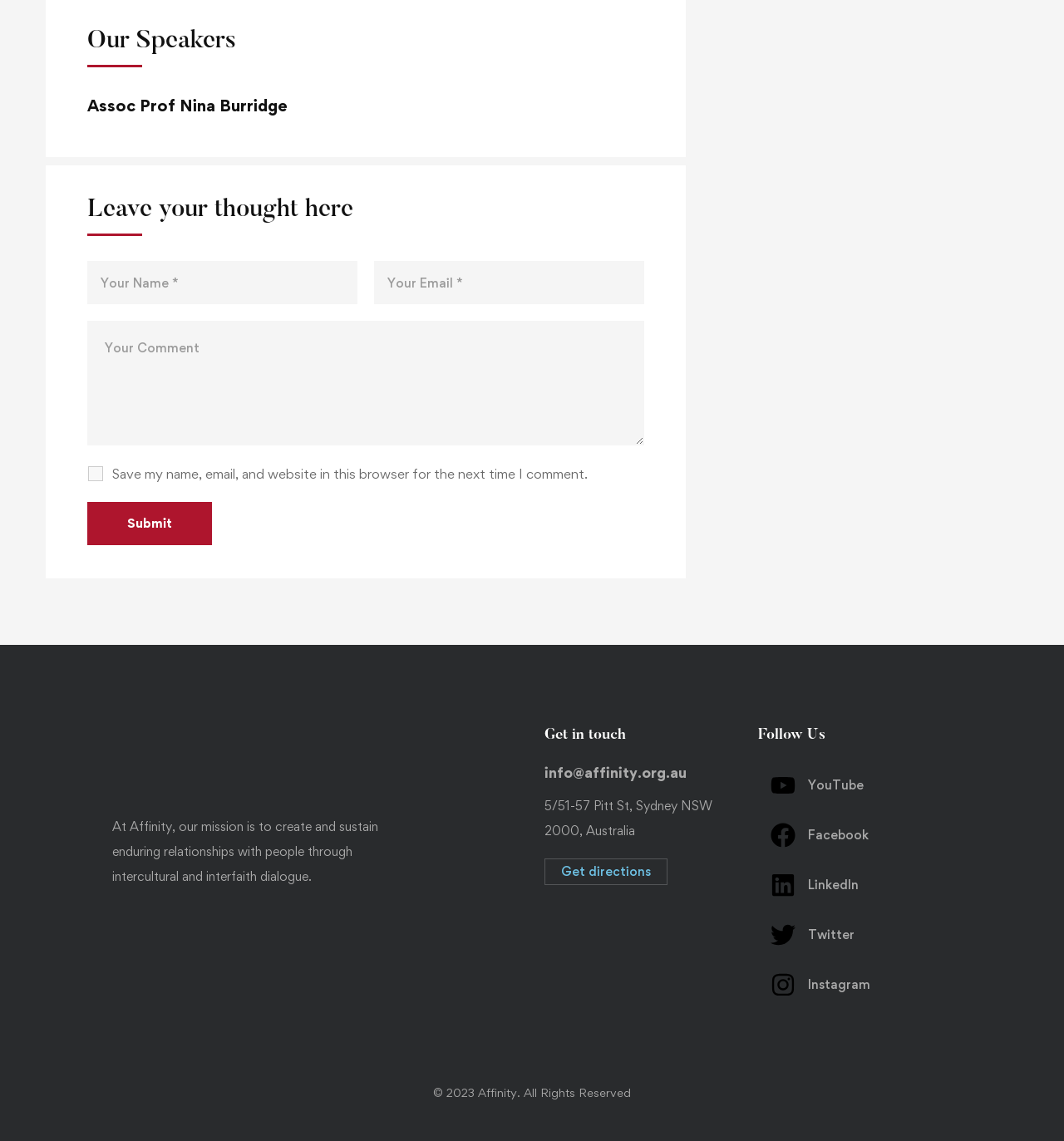Can you find the bounding box coordinates of the area I should click to execute the following instruction: "Leave a thought"?

[0.082, 0.229, 0.336, 0.267]